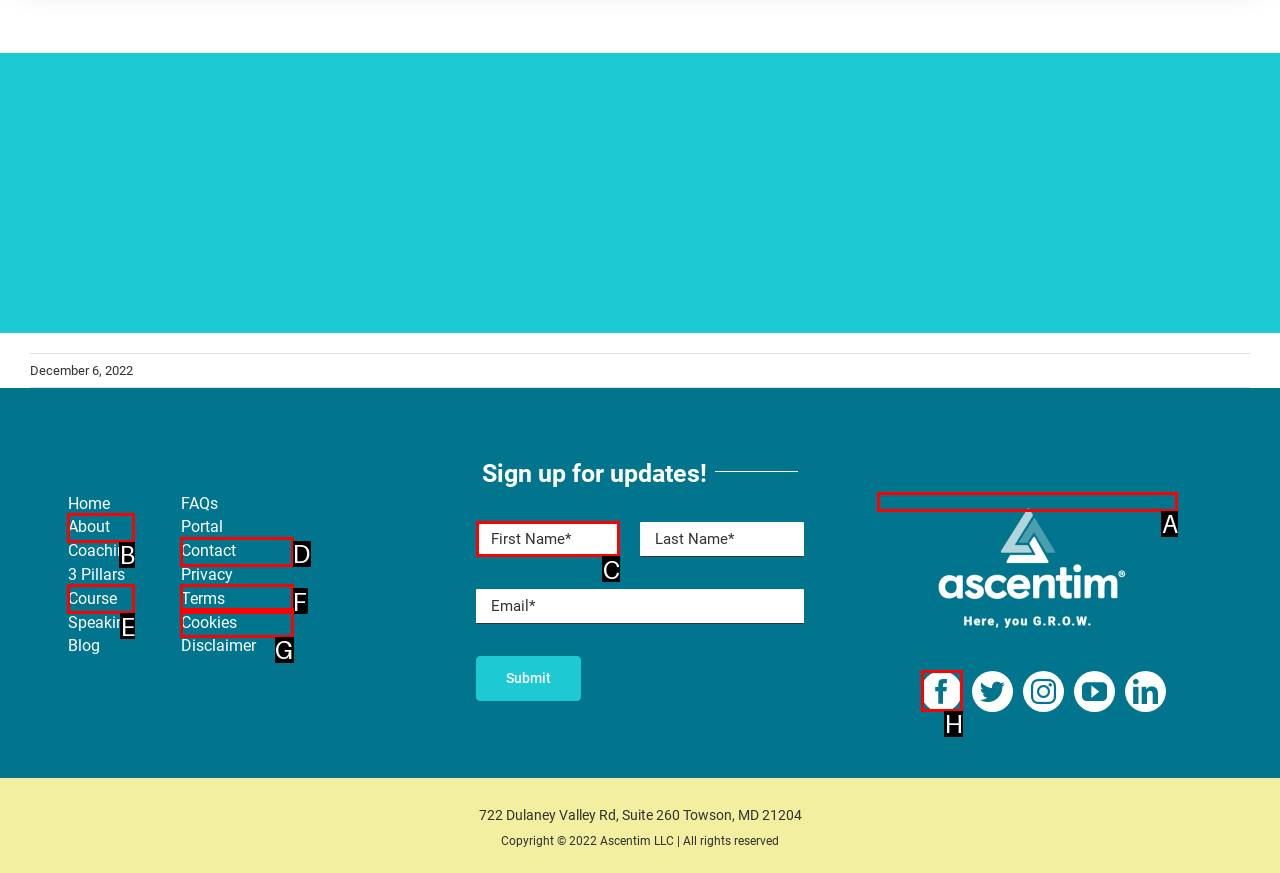Tell me which letter corresponds to the UI element that should be clicked to fulfill this instruction: Follow Ascentim on Facebook
Answer using the letter of the chosen option directly.

H